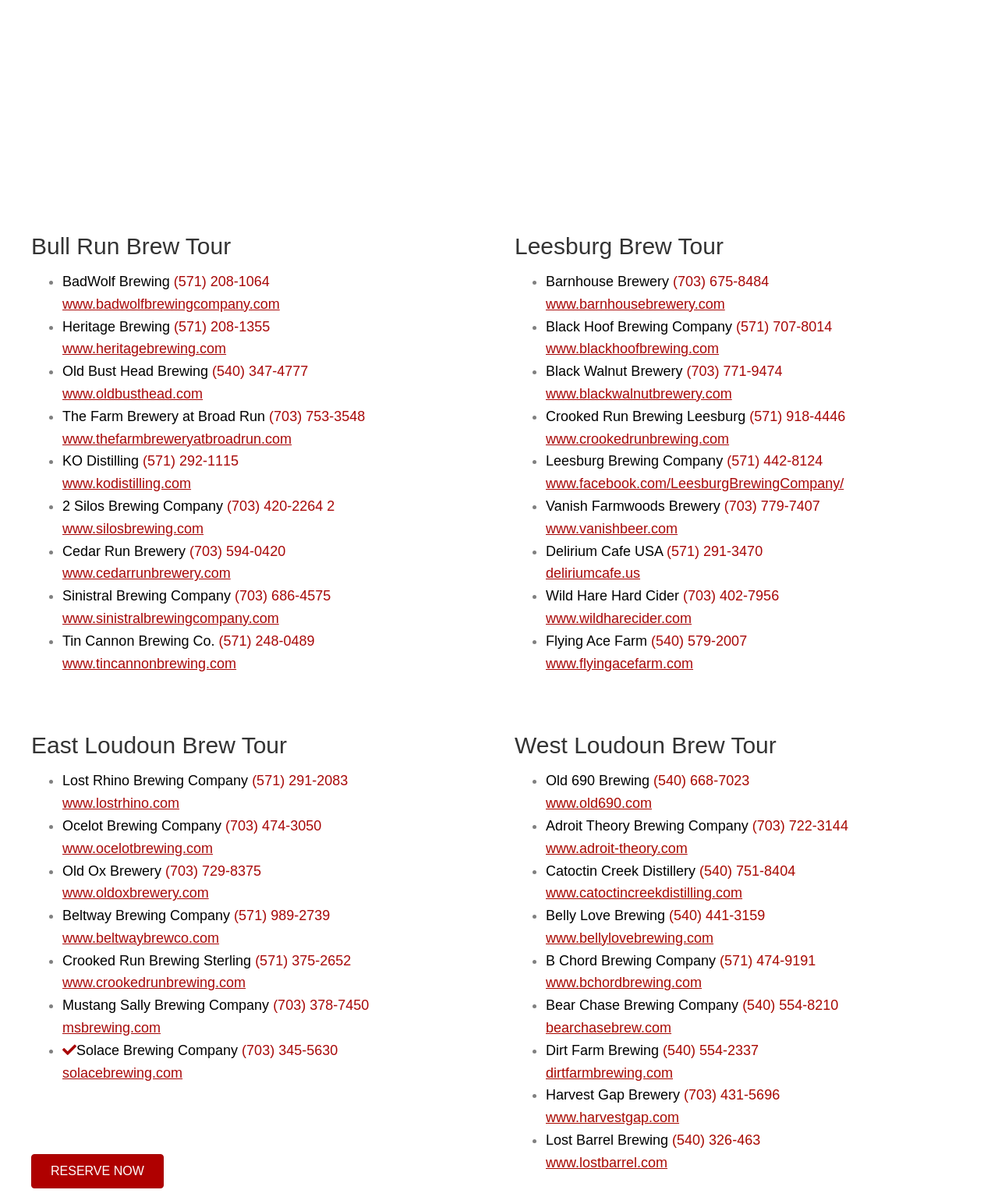Please identify the bounding box coordinates of the element on the webpage that should be clicked to follow this instruction: "Click on 'BadWolf Brewing'". The bounding box coordinates should be given as four float numbers between 0 and 1, formatted as [left, top, right, bottom].

[0.062, 0.227, 0.28, 0.259]